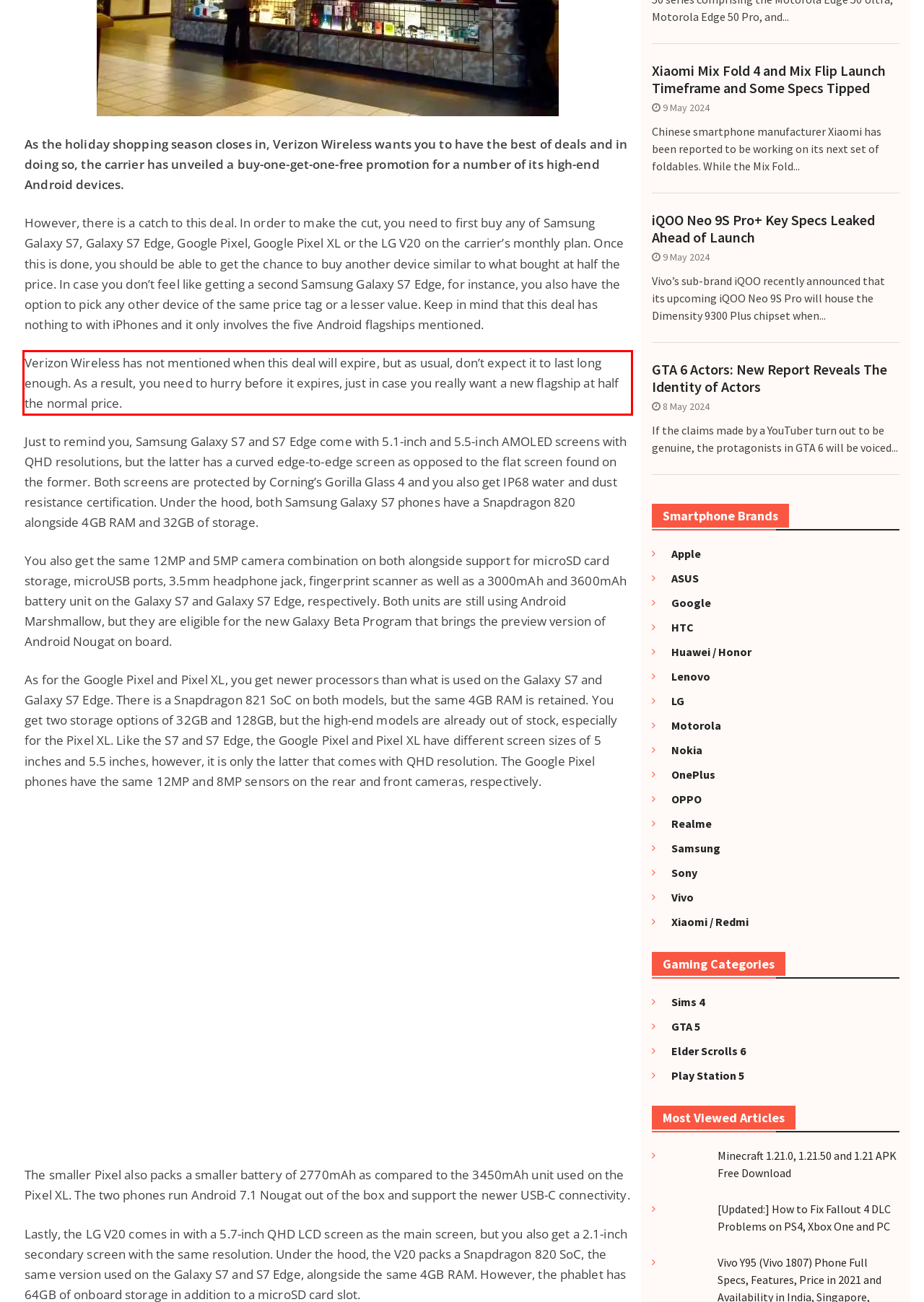With the provided screenshot of a webpage, locate the red bounding box and perform OCR to extract the text content inside it.

Verizon Wireless has not mentioned when this deal will expire, but as usual, don’t expect it to last long enough. As a result, you need to hurry before it expires, just in case you really want a new flagship at half the normal price.